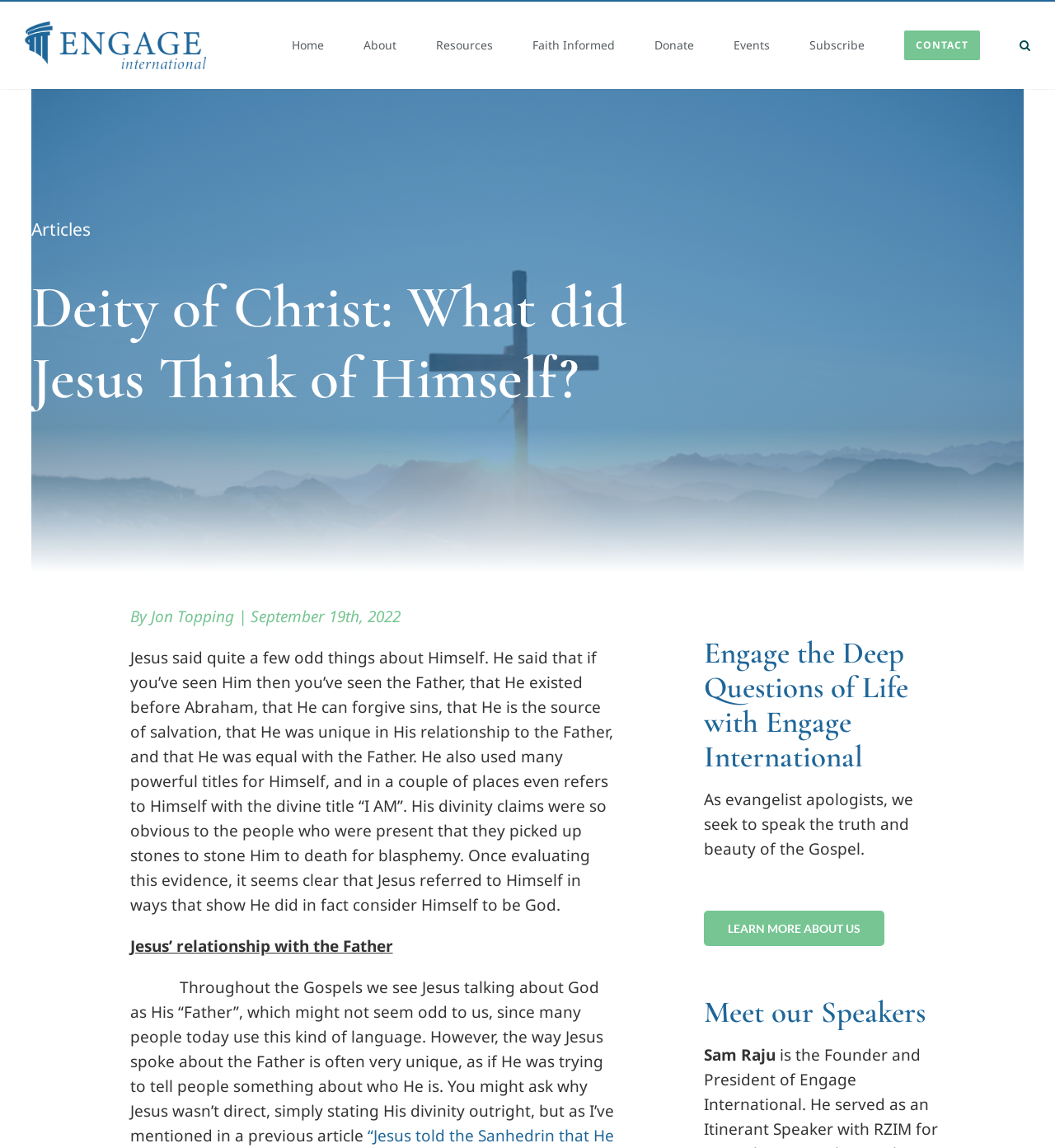How many navigation menu items are available?
Look at the image and answer the question using a single word or phrase.

9